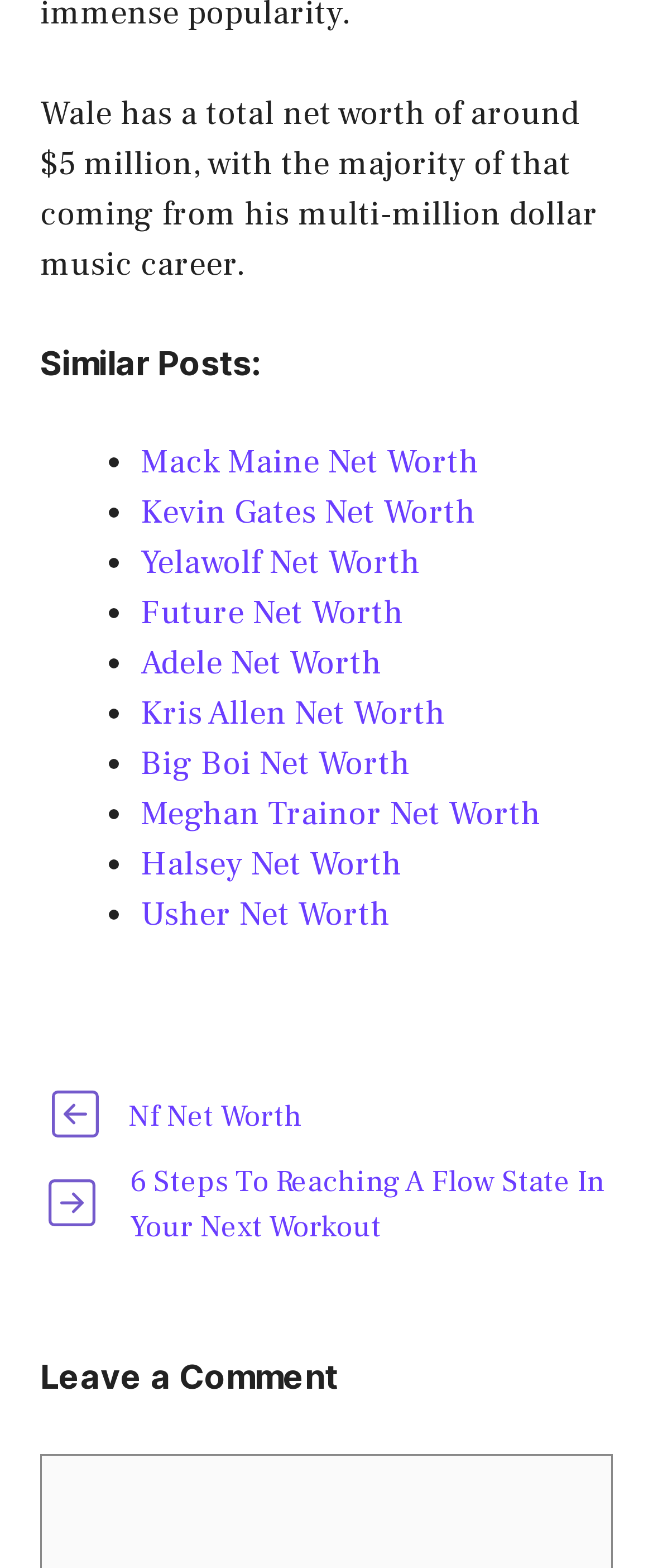Please determine the bounding box coordinates for the element with the description: "Yelawolf Net Worth".

[0.215, 0.345, 0.644, 0.372]